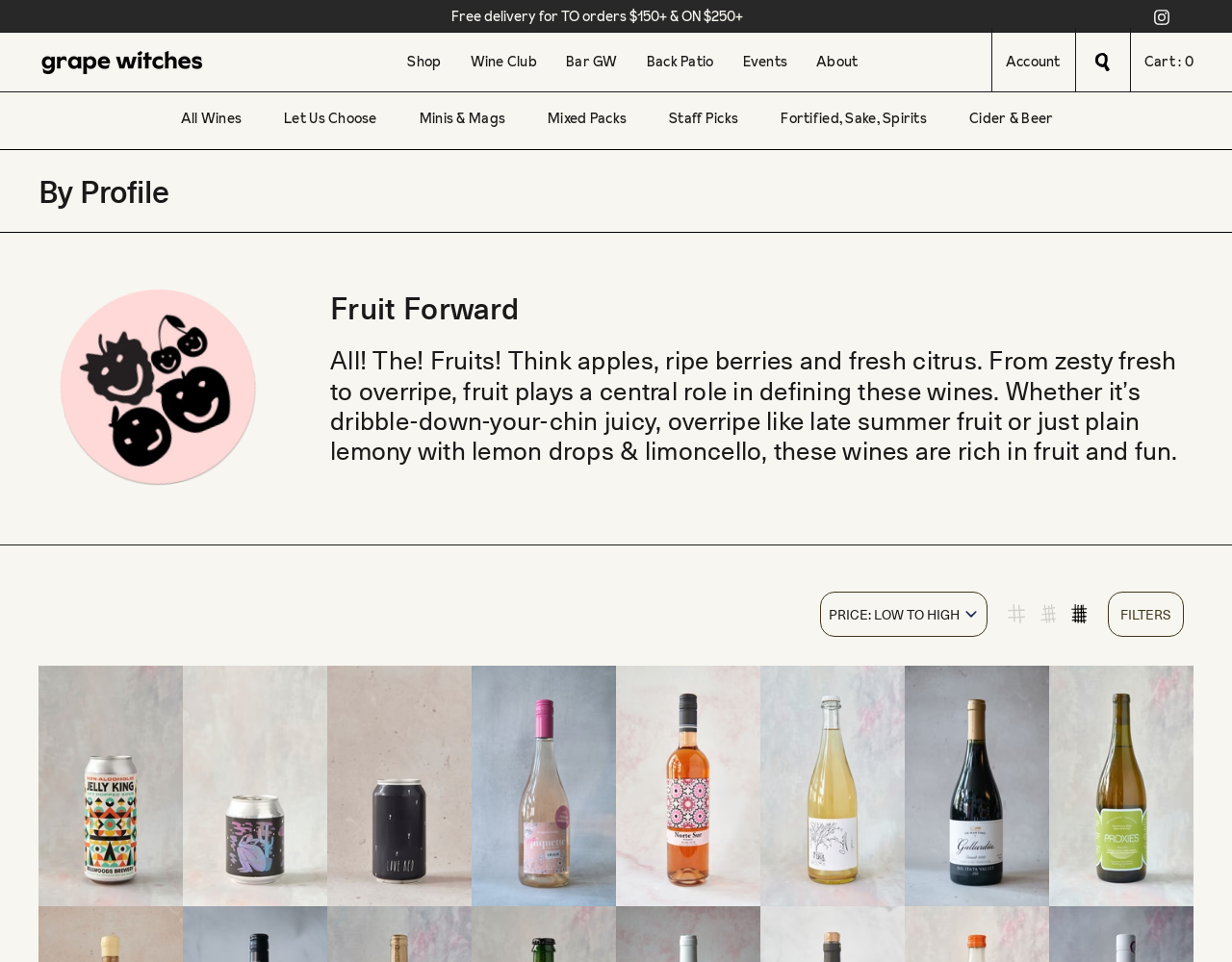What is the theme of the wines being sold?
Please provide a detailed answer to the question.

The heading 'Fruit Forward' and the description 'Think apples, ripe berries and fresh citrus. From zesty fresh to overripe, fruit plays a central role in defining these wines.' suggest that the wines being sold on this website have a fruit-forward theme, meaning that they are characterized by strong fruit flavors and aromas.